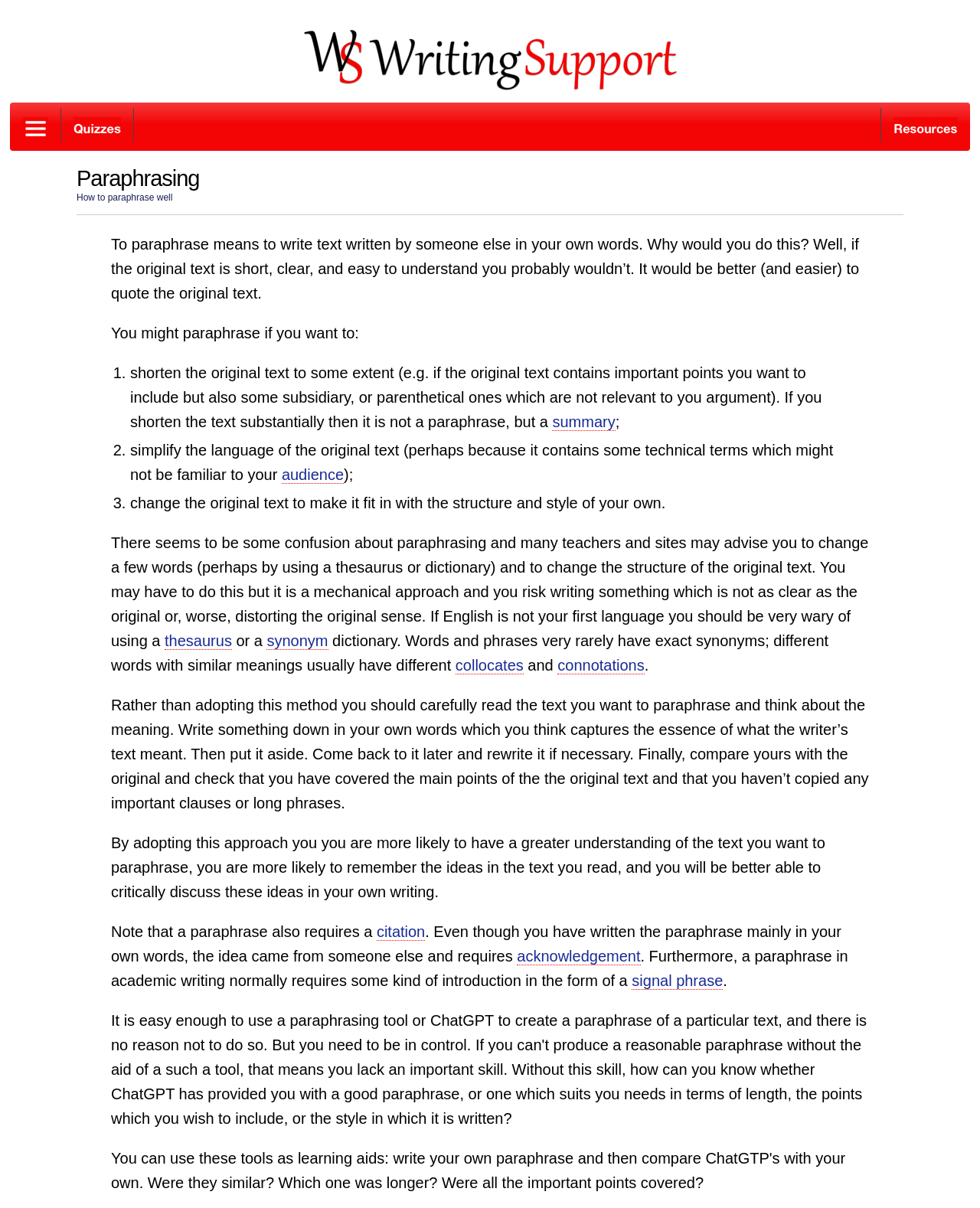Locate the bounding box coordinates of the element that needs to be clicked to carry out the instruction: "Click on the 'CONTACT' link". The coordinates should be given as four float numbers ranging from 0 to 1, i.e., [left, top, right, bottom].

None